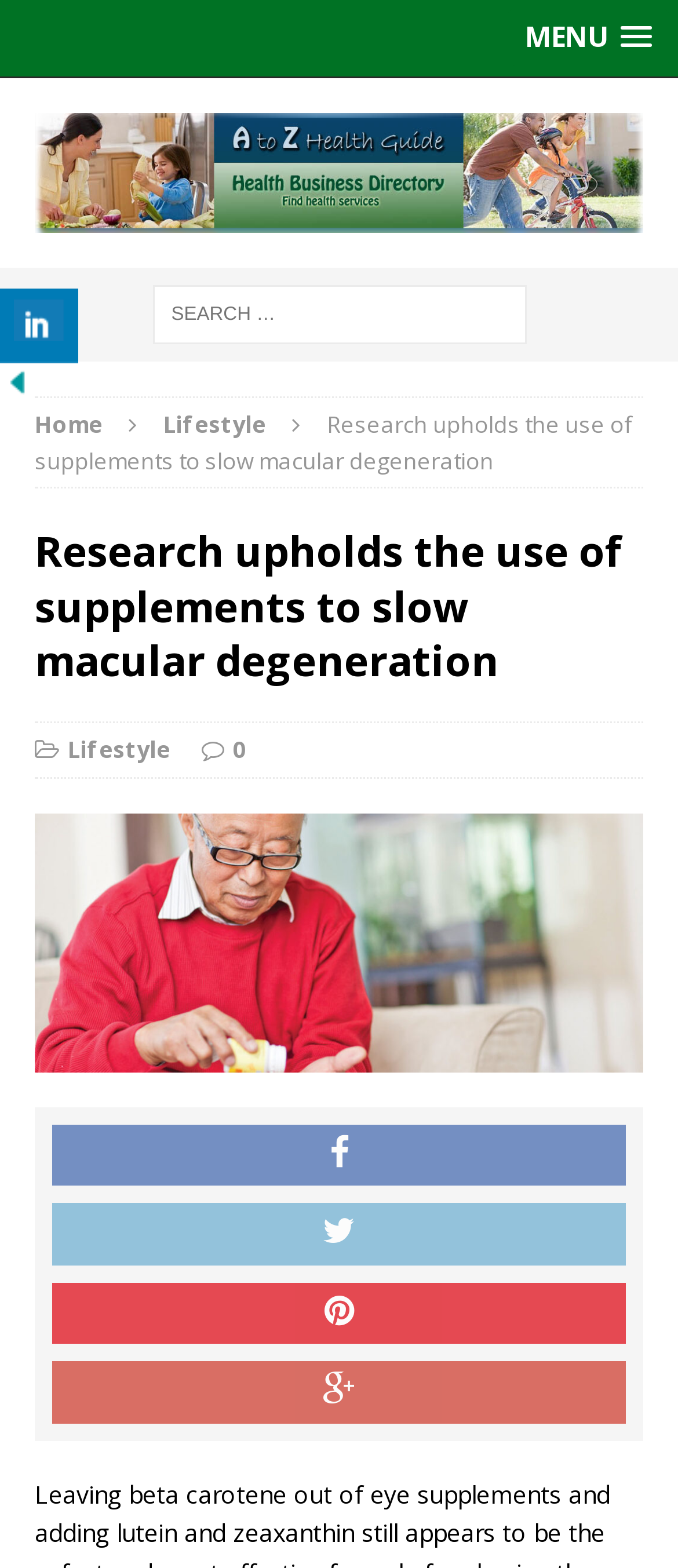Can you show the bounding box coordinates of the region to click on to complete the task described in the instruction: "Search for something"?

[0.224, 0.182, 0.776, 0.219]